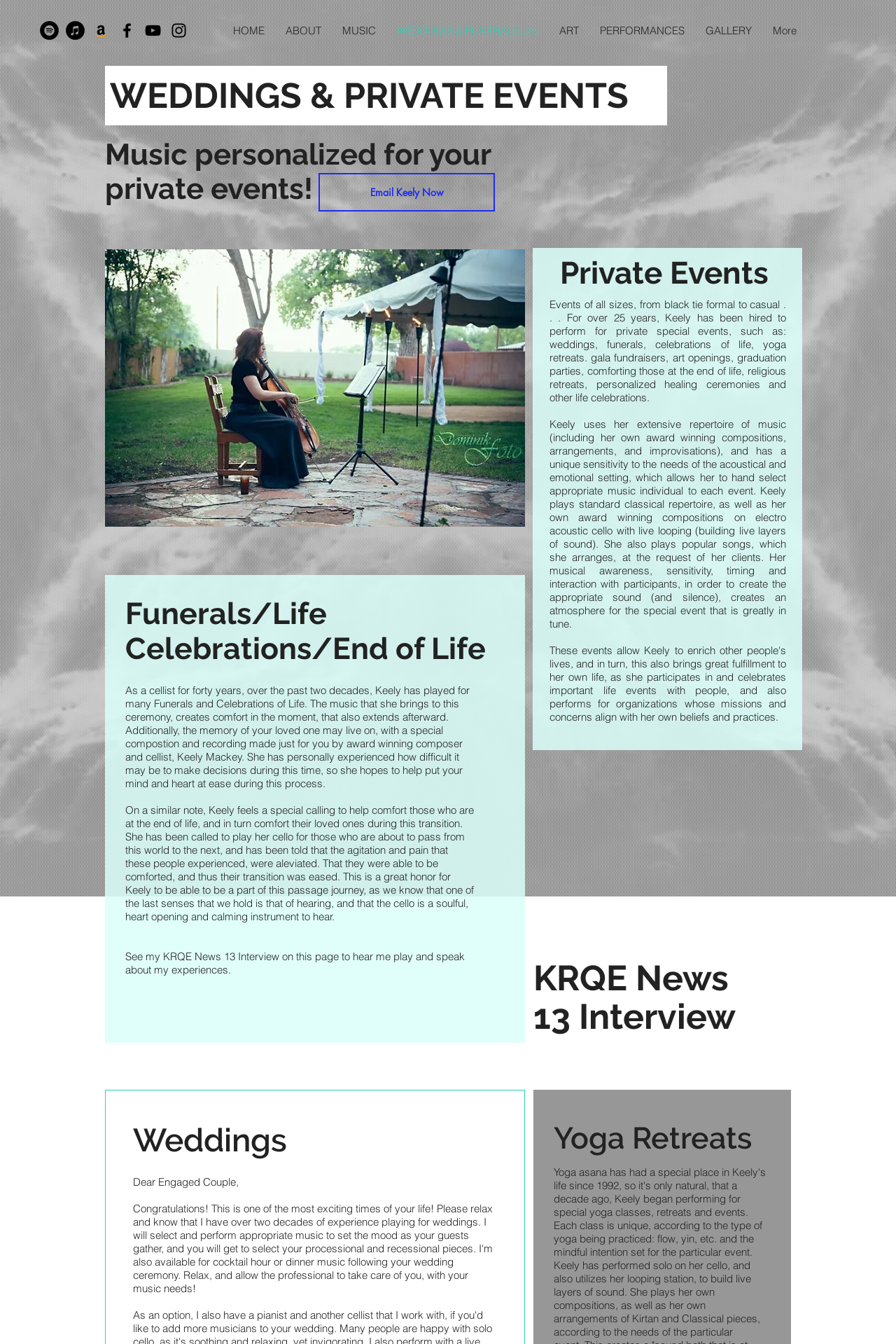Please answer the following query using a single word or phrase: 
What is the name of the news channel that interviewed Keely?

KRQE News 13